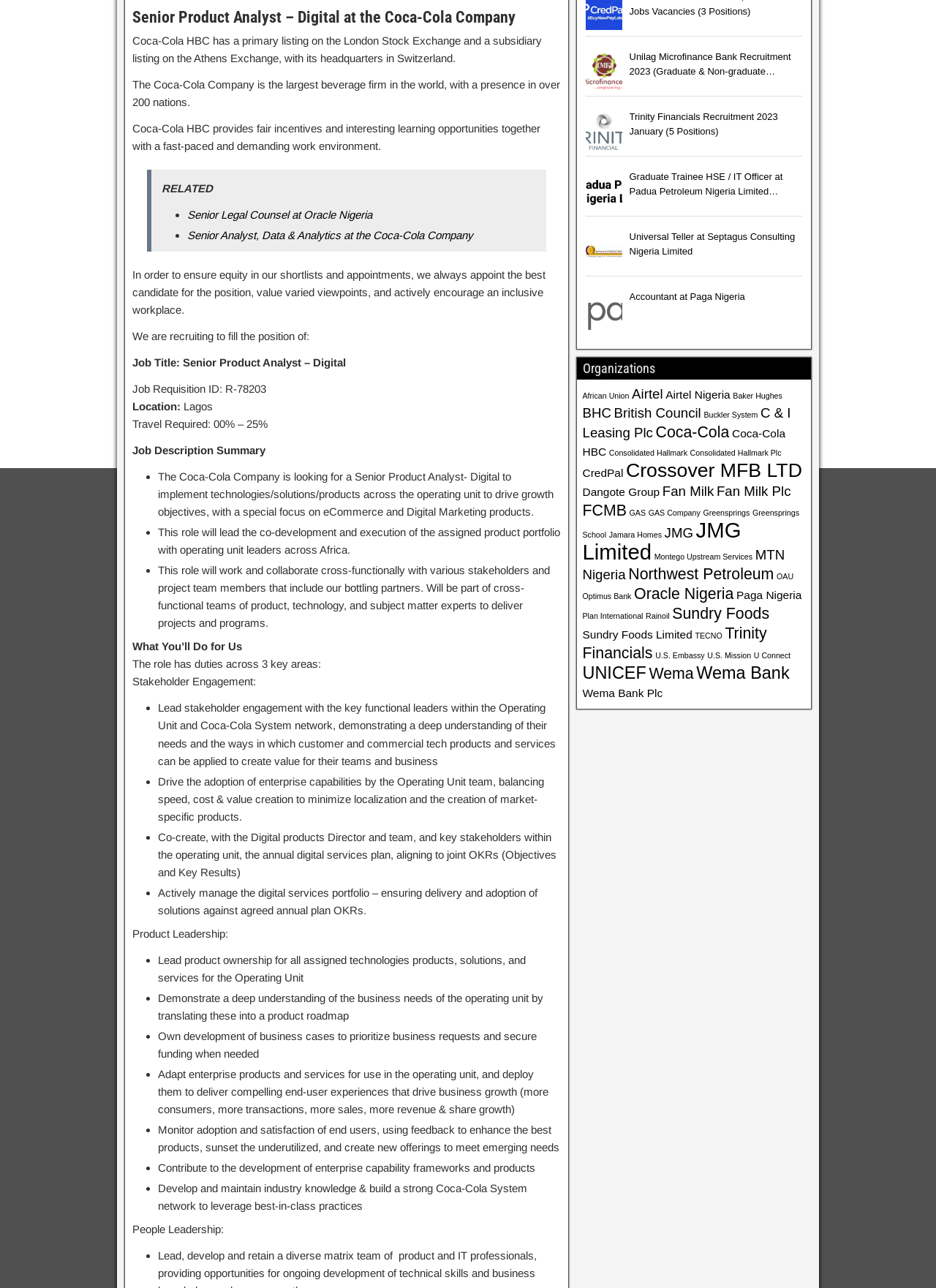Predict the bounding box coordinates for the UI element described as: "British Council". The coordinates should be four float numbers between 0 and 1, presented as [left, top, right, bottom].

[0.656, 0.314, 0.749, 0.326]